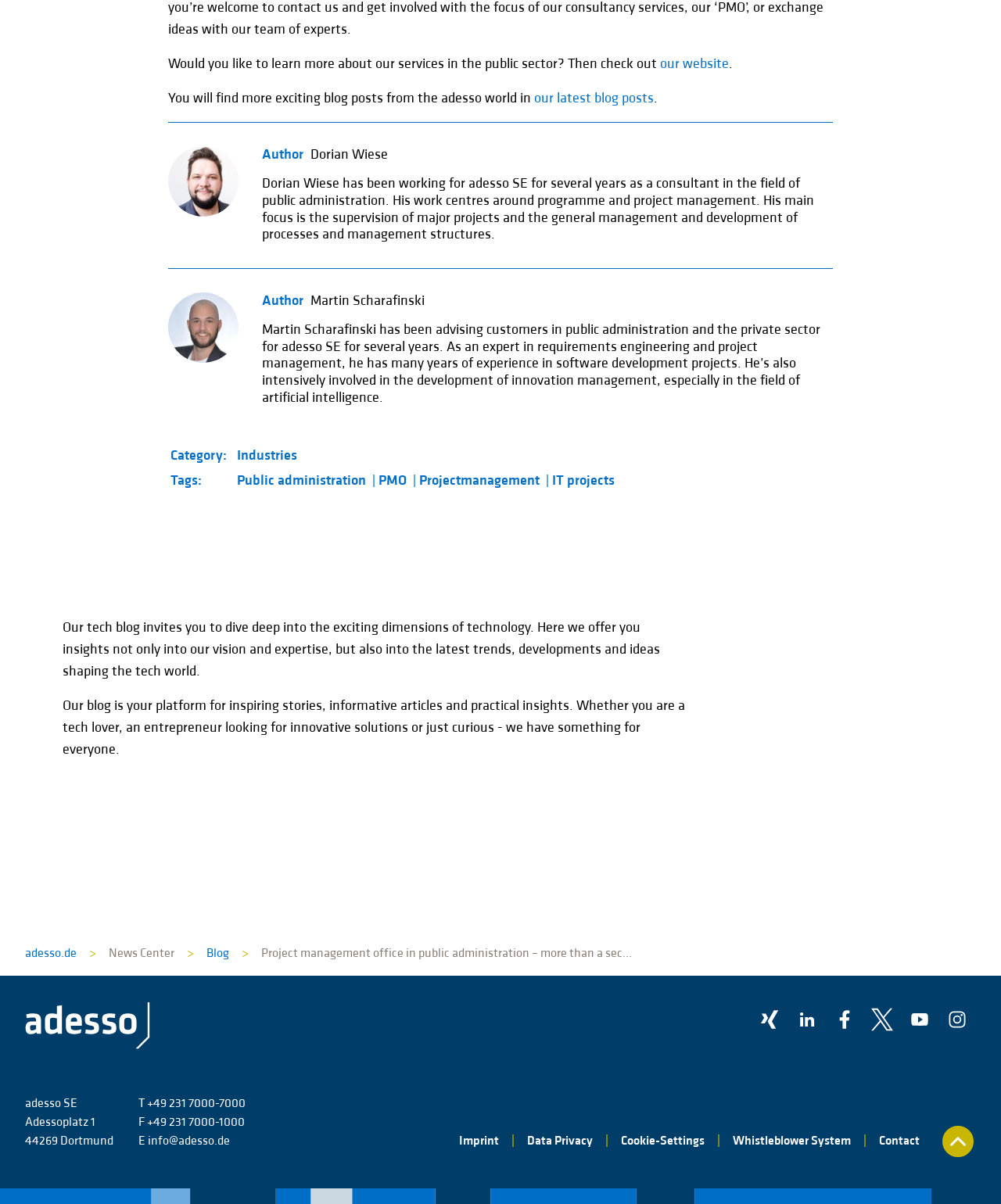What is the company name mentioned on the webpage?
Can you give a detailed and elaborate answer to the question?

I found the company name by looking at the footer section of the webpage, which shows the company name 'adesso SE' along with its address and contact information.